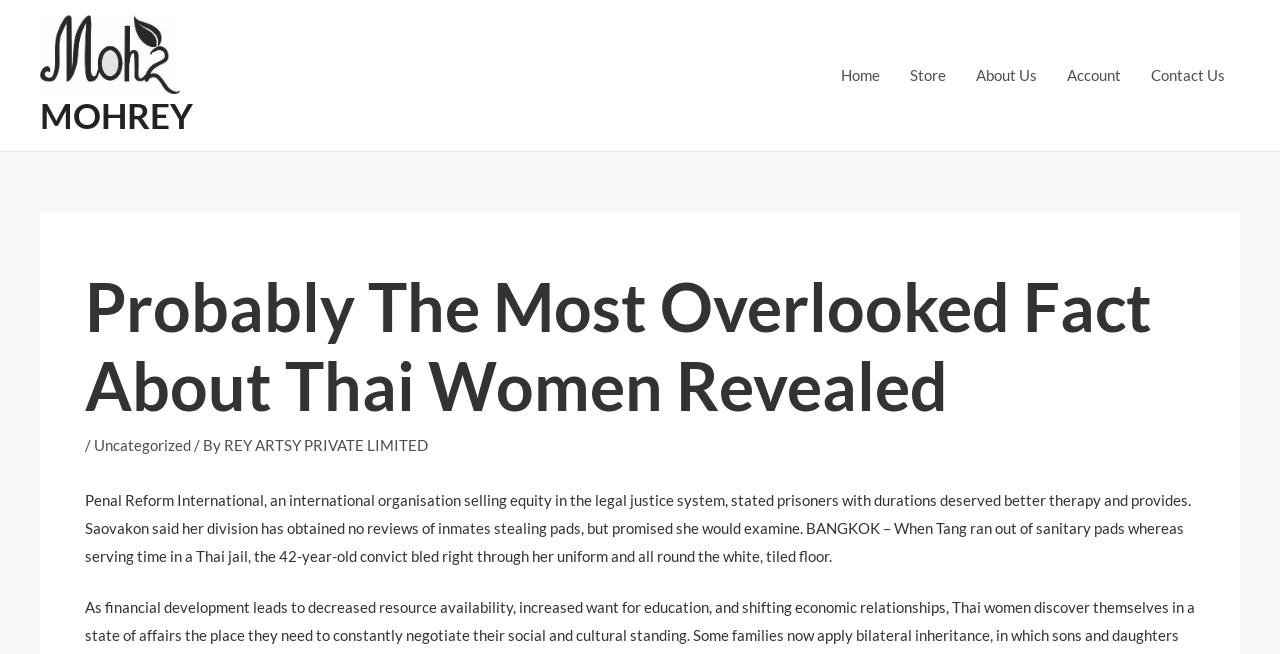Can you find the bounding box coordinates of the area I should click to execute the following instruction: "go to the Home page"?

[0.645, 0.054, 0.699, 0.176]